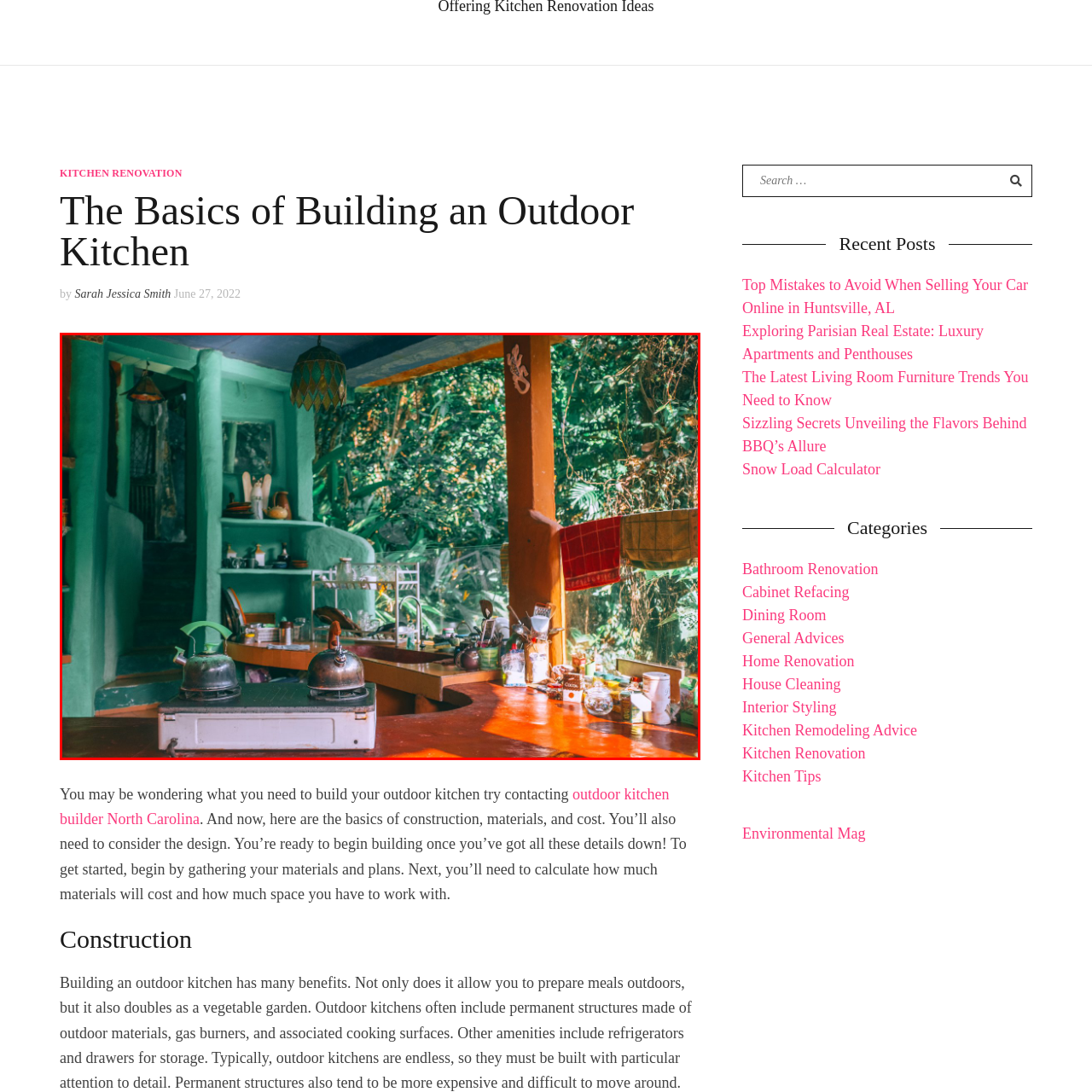Look closely at the image highlighted by the red bounding box and supply a detailed explanation in response to the following question: What is the purpose of the metal kettles?

The metal kettles are placed on a portable stove, suggesting that they are used for cooking or preparing meals. This is further supported by the context of the outdoor kitchen, which is designed for food preparation.